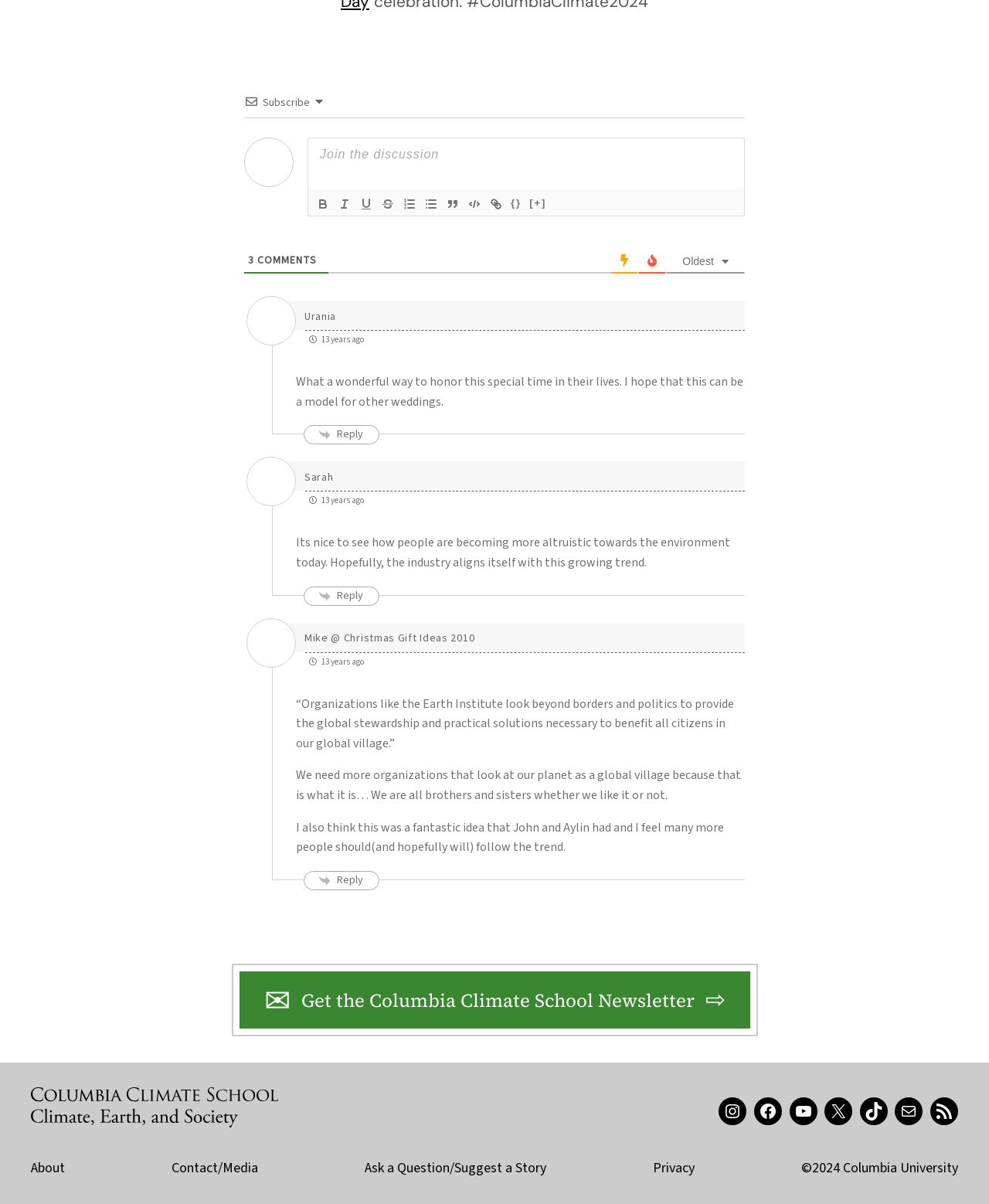Provide the bounding box coordinates of the HTML element described by the text: "parent_node: {} title="Underline"".

[0.359, 0.162, 0.381, 0.177]